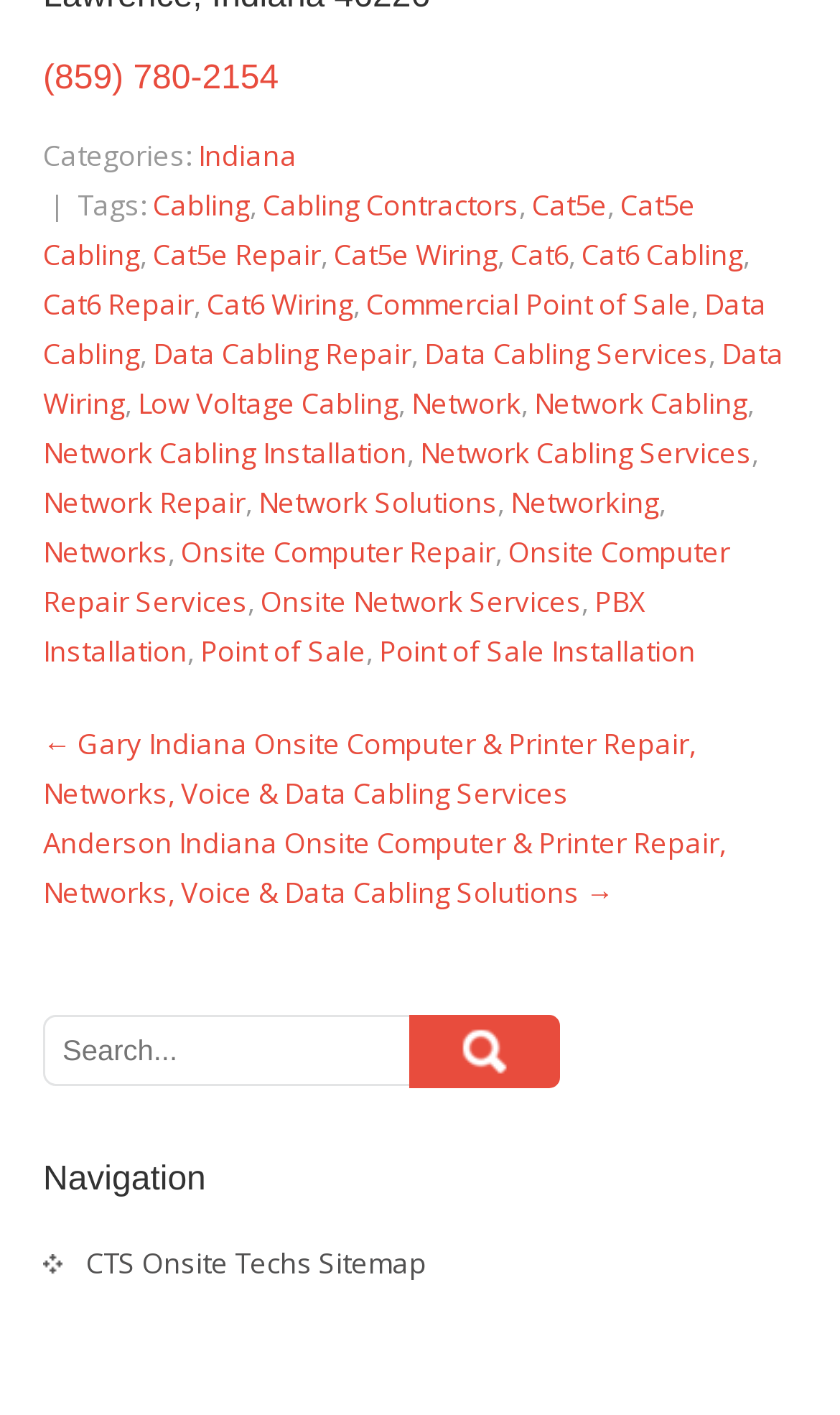Examine the image and give a thorough answer to the following question:
What is the phone number on the webpage?

The phone number is located at the top of the webpage, inside a link element with a bounding box coordinate of [0.051, 0.042, 0.332, 0.068].